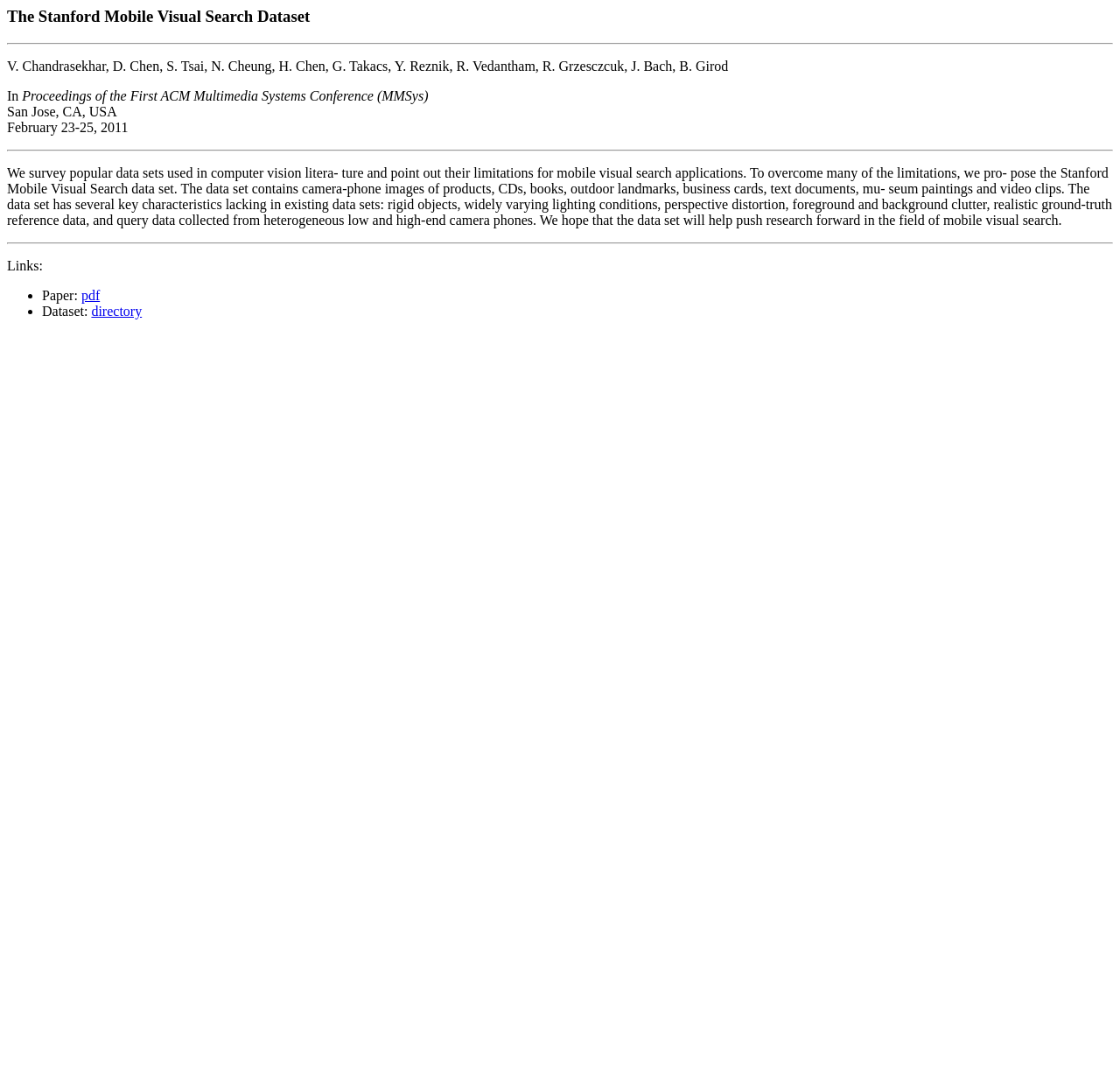Predict the bounding box of the UI element based on this description: "directory".

[0.082, 0.285, 0.127, 0.299]